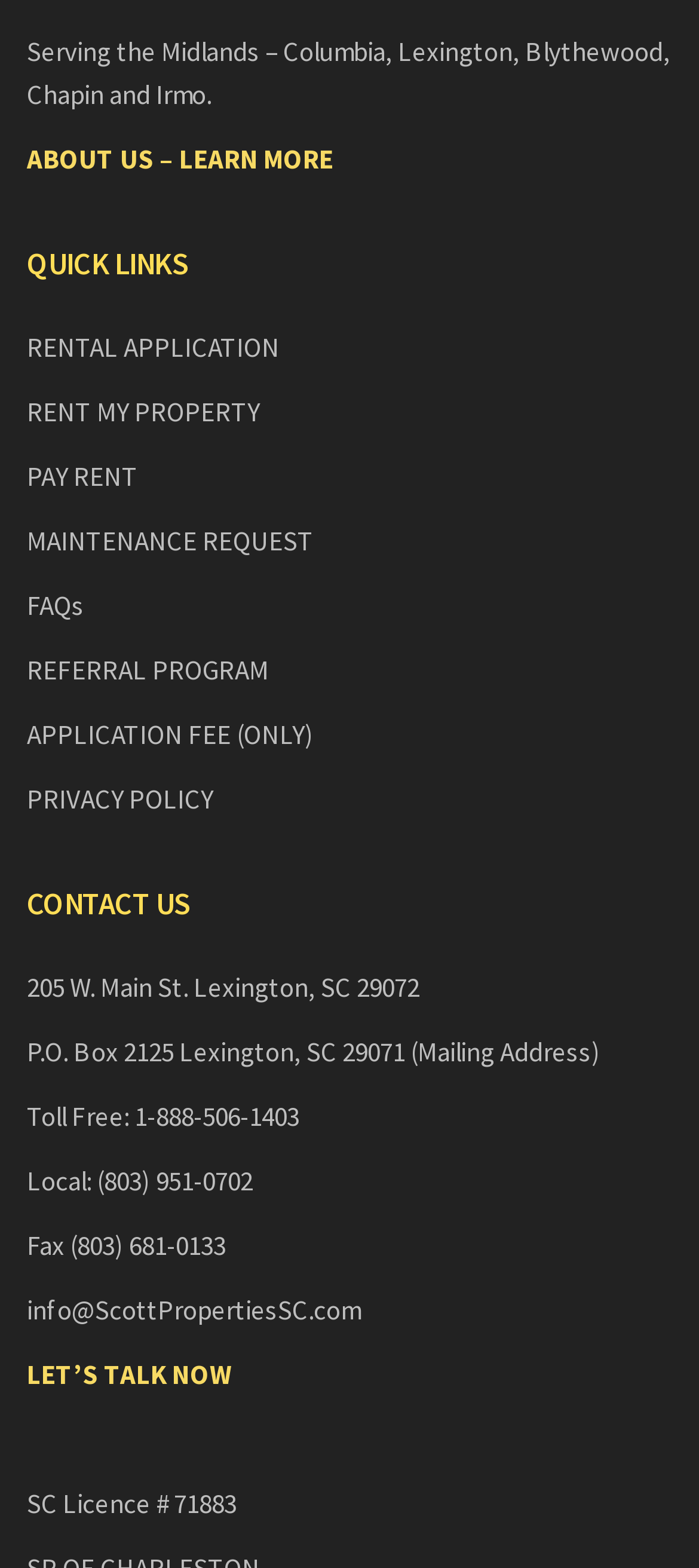Please identify the bounding box coordinates of the clickable region that I should interact with to perform the following instruction: "Get more information about referral program". The coordinates should be expressed as four float numbers between 0 and 1, i.e., [left, top, right, bottom].

[0.038, 0.416, 0.385, 0.438]